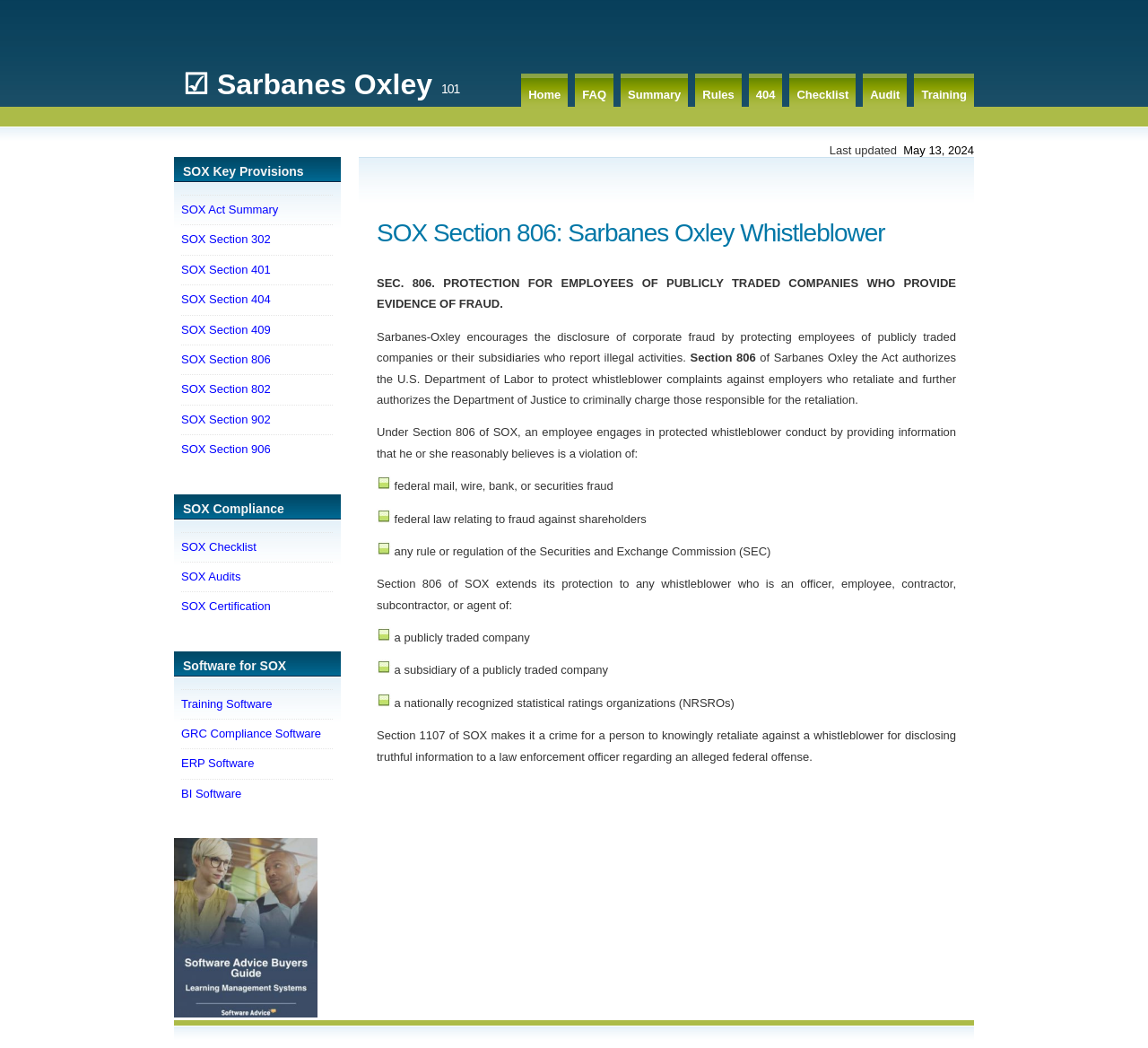Determine the bounding box coordinates of the region I should click to achieve the following instruction: "Click on the 'SOX Section 806' link". Ensure the bounding box coordinates are four float numbers between 0 and 1, i.e., [left, top, right, bottom].

[0.158, 0.336, 0.236, 0.349]